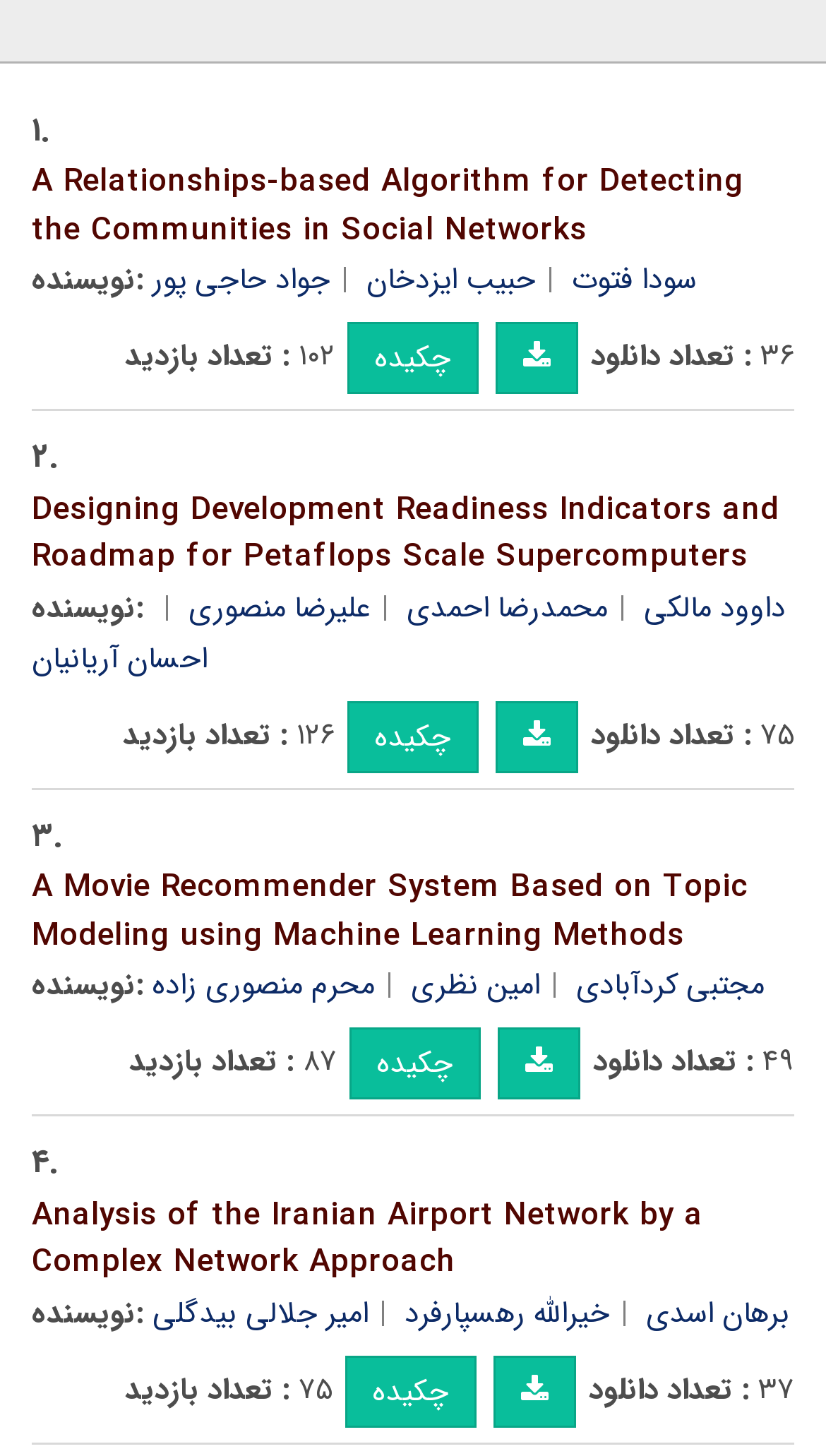Given the description چکیده, predict the bounding box coordinates of the UI element. Ensure the coordinates are in the format (top-left x, top-left y, bottom-right x, bottom-right y) and all values are between 0 and 1.

[0.423, 0.706, 0.582, 0.755]